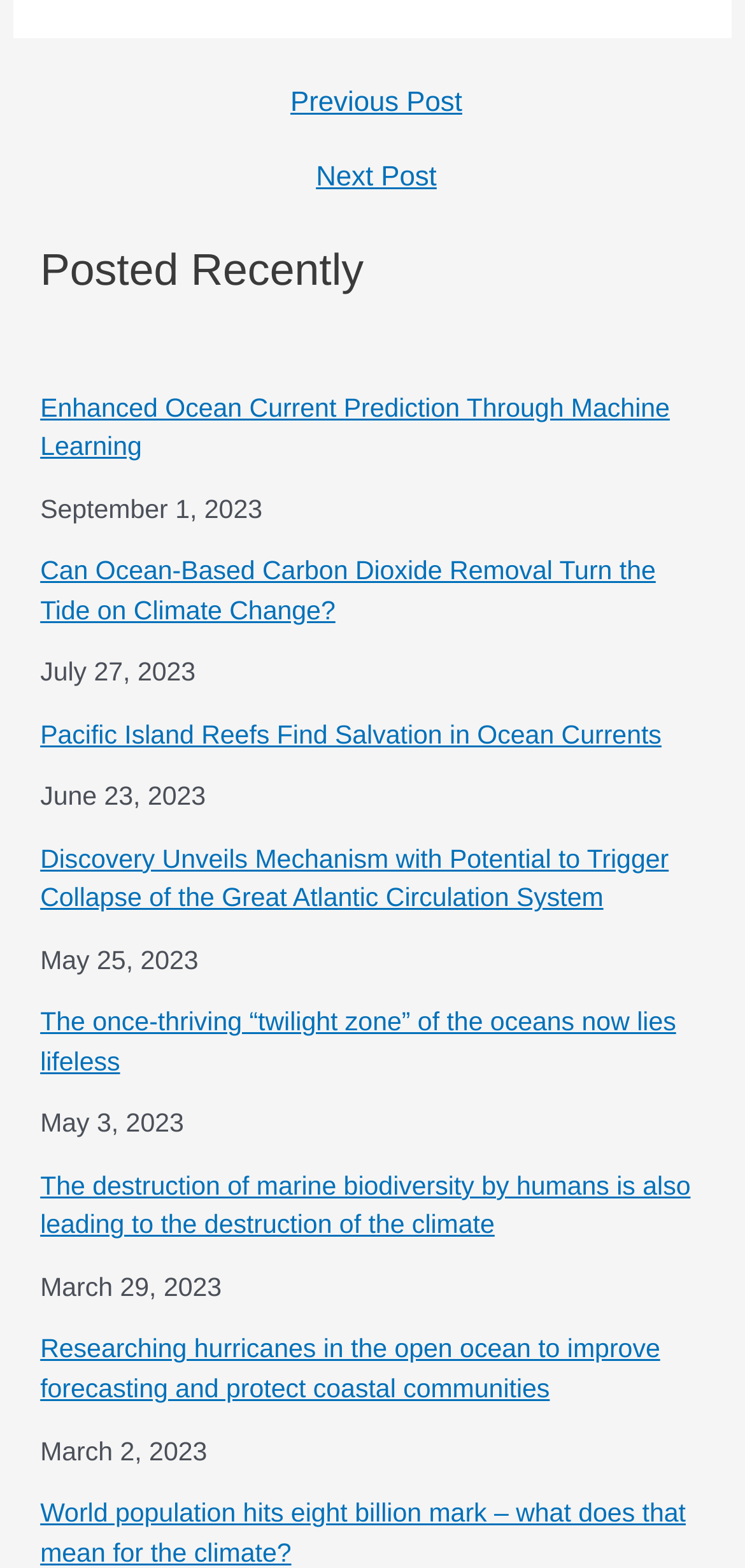How many navigation links are there?
Please answer the question with a single word or phrase, referencing the image.

2